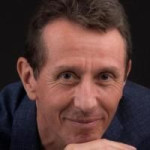Answer the question below with a single word or a brief phrase: 
What fields is the individual likely contributing to?

Engineering, innovation, or entrepreneurship